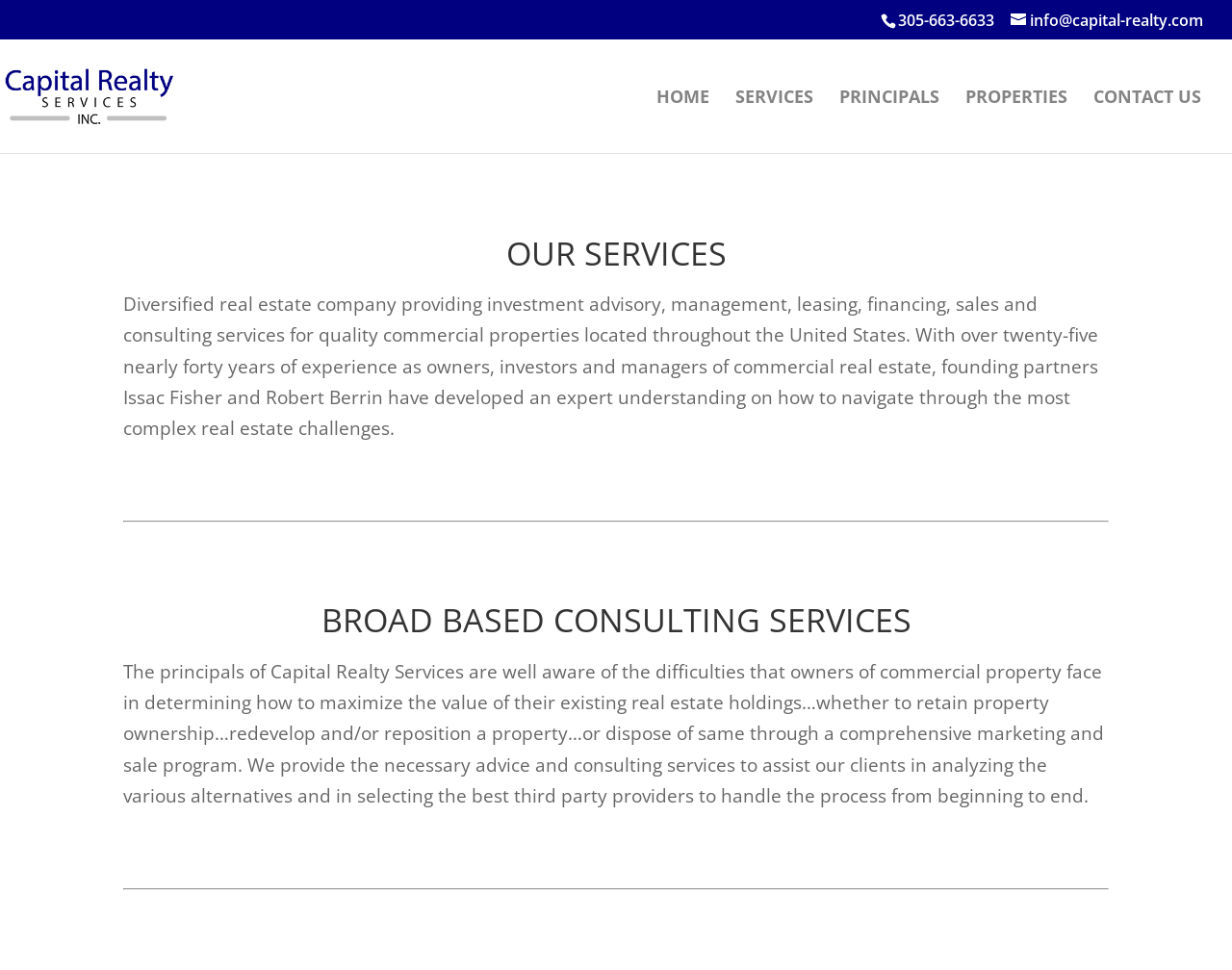How many years of experience do the founding partners have?
Can you give a detailed and elaborate answer to the question?

The experience is mentioned in the StaticText element with the description 'With over twenty-five nearly forty years of experience as owners, investors and managers of commercial real estate, founding partners Issac Fisher and Robert Berrin have developed an expert understanding on how to navigate through the most complex real estate challenges.'